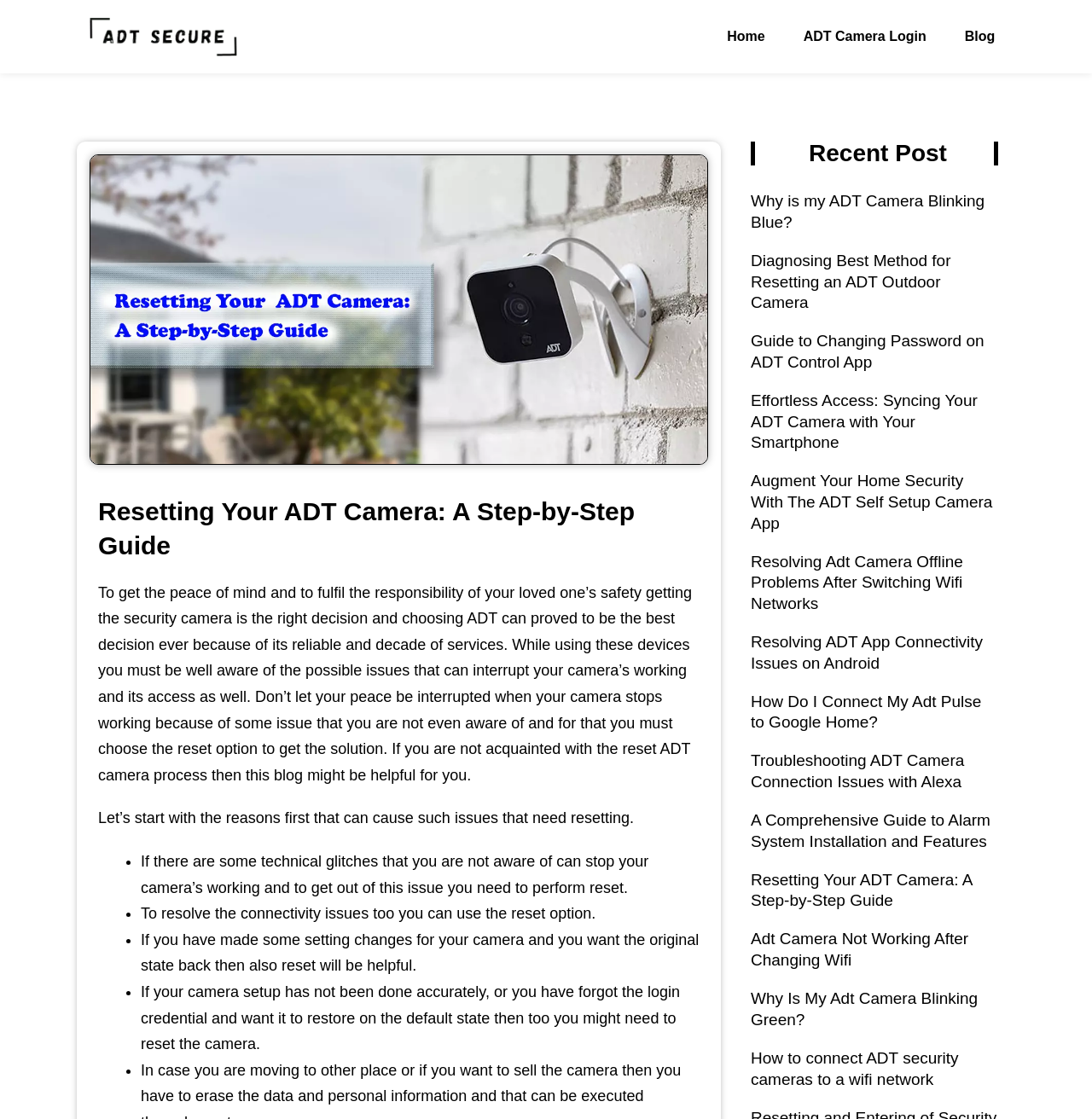Respond with a single word or phrase to the following question: What is the purpose of resetting an ADT camera?

To regain control